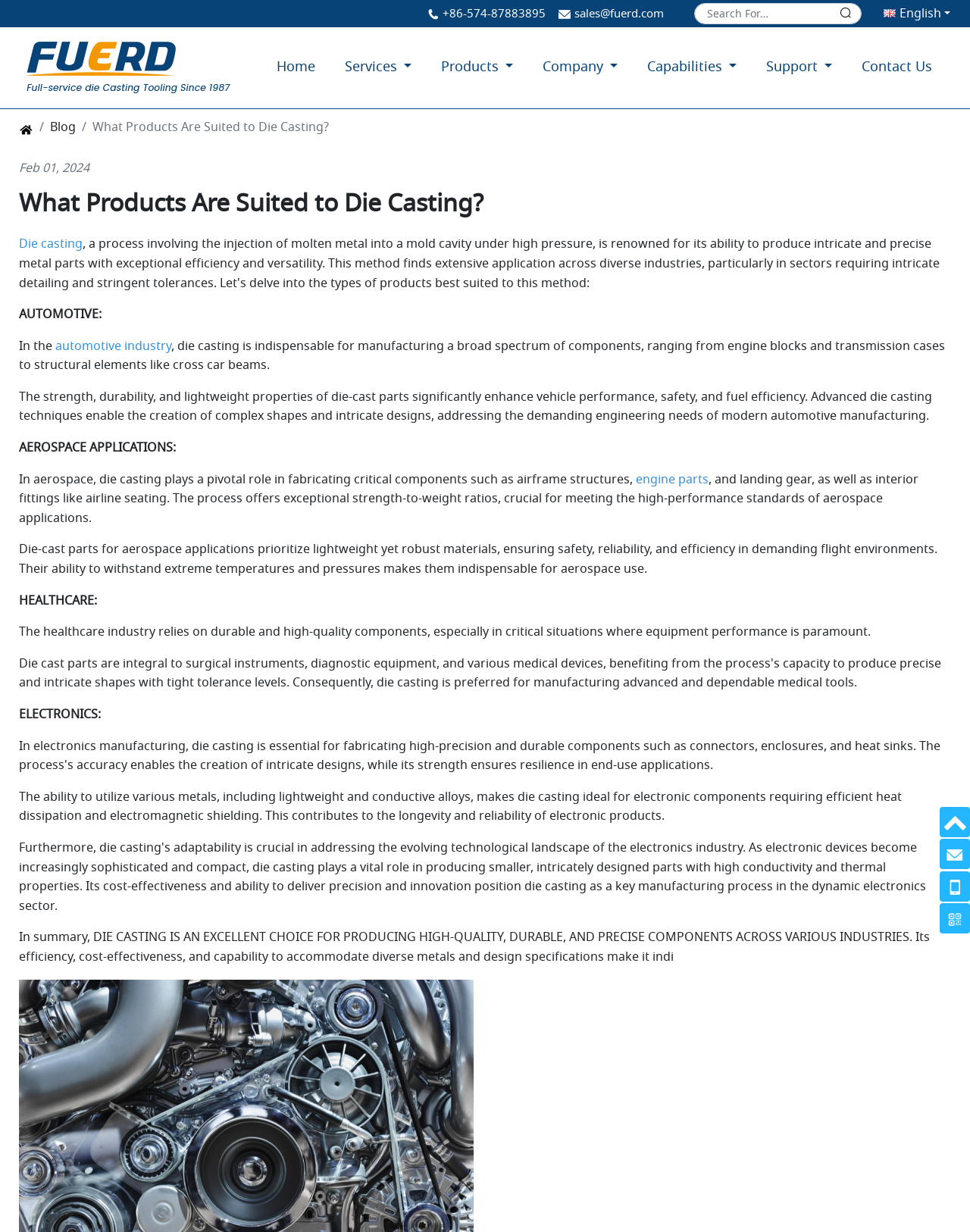Please determine the bounding box coordinates of the clickable area required to carry out the following instruction: "Go back to top". The coordinates must be four float numbers between 0 and 1, represented as [left, top, right, bottom].

[0.969, 0.655, 1.0, 0.679]